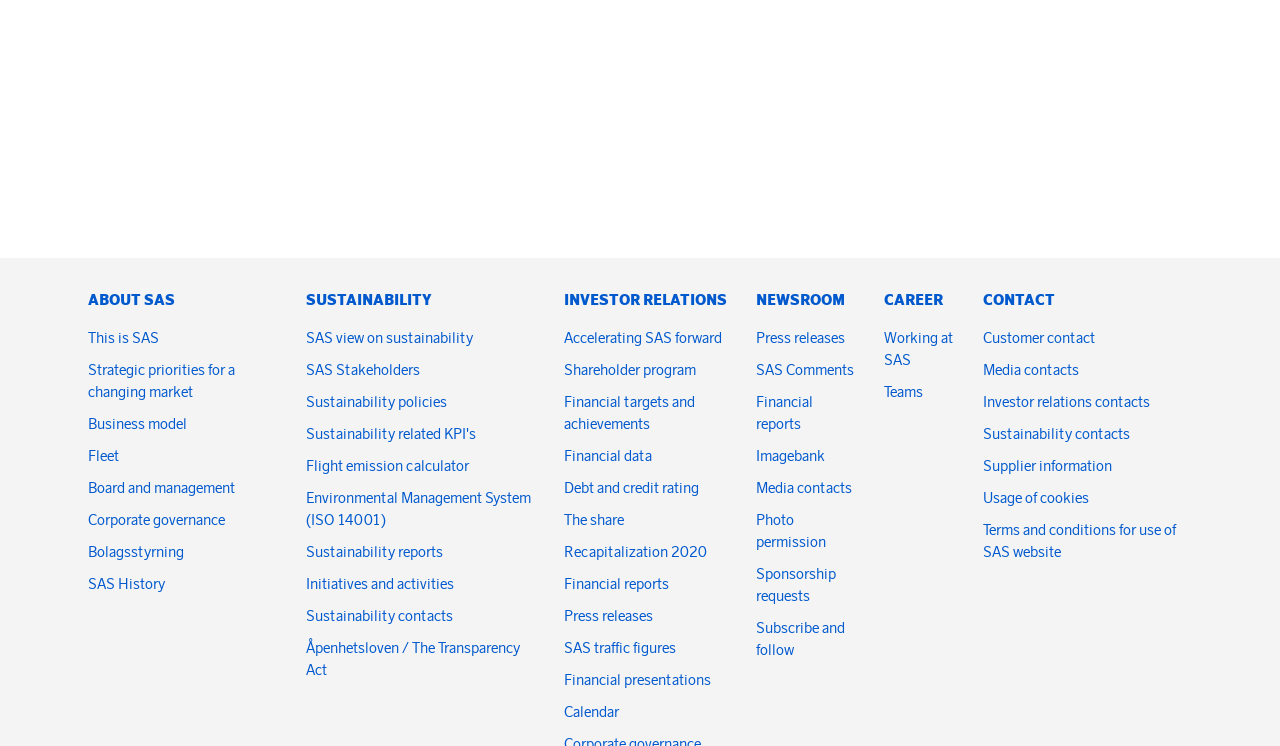Using the element description provided, determine the bounding box coordinates in the format (top-left x, top-left y, bottom-right x, bottom-right y). Ensure that all values are floating point numbers between 0 and 1. Element description: Subscribe and follow

[0.591, 0.829, 0.66, 0.884]